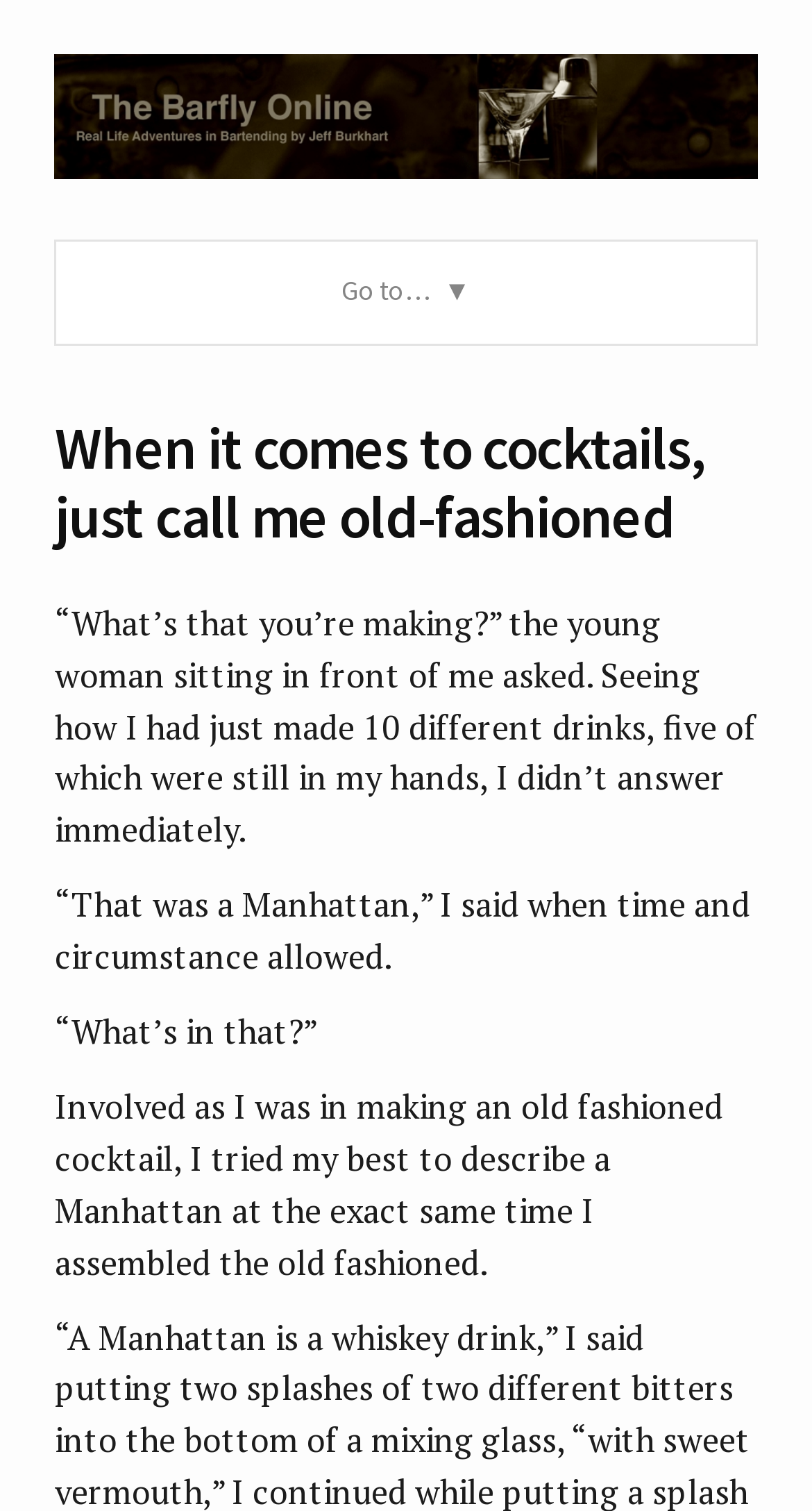What is the title or heading displayed on the webpage?

When it comes to cocktails, just call me old-fashioned